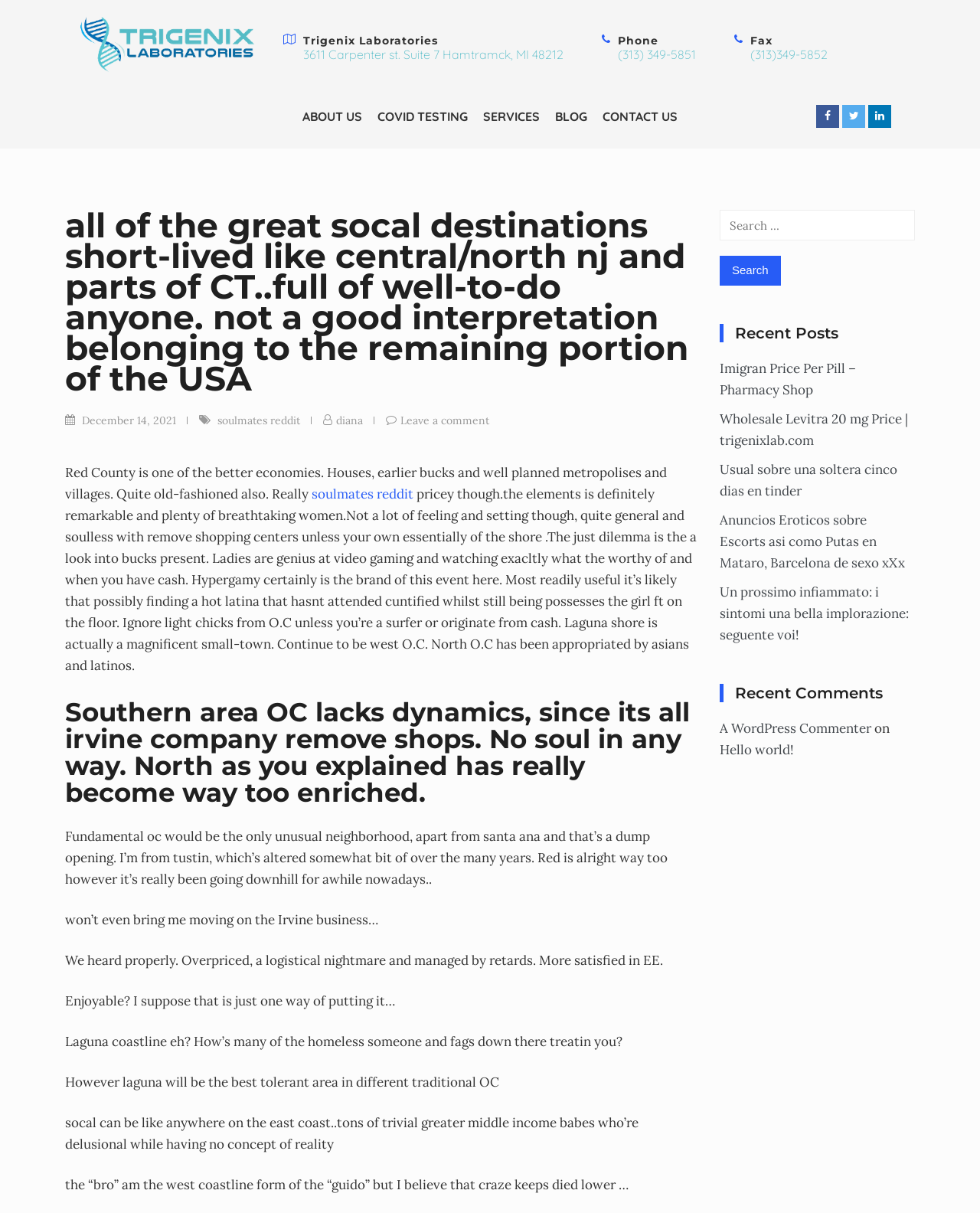Using the provided description: "parent_node: Search for: value="Search"", find the bounding box coordinates of the corresponding UI element. The output should be four float numbers between 0 and 1, in the format [left, top, right, bottom].

[0.734, 0.211, 0.797, 0.235]